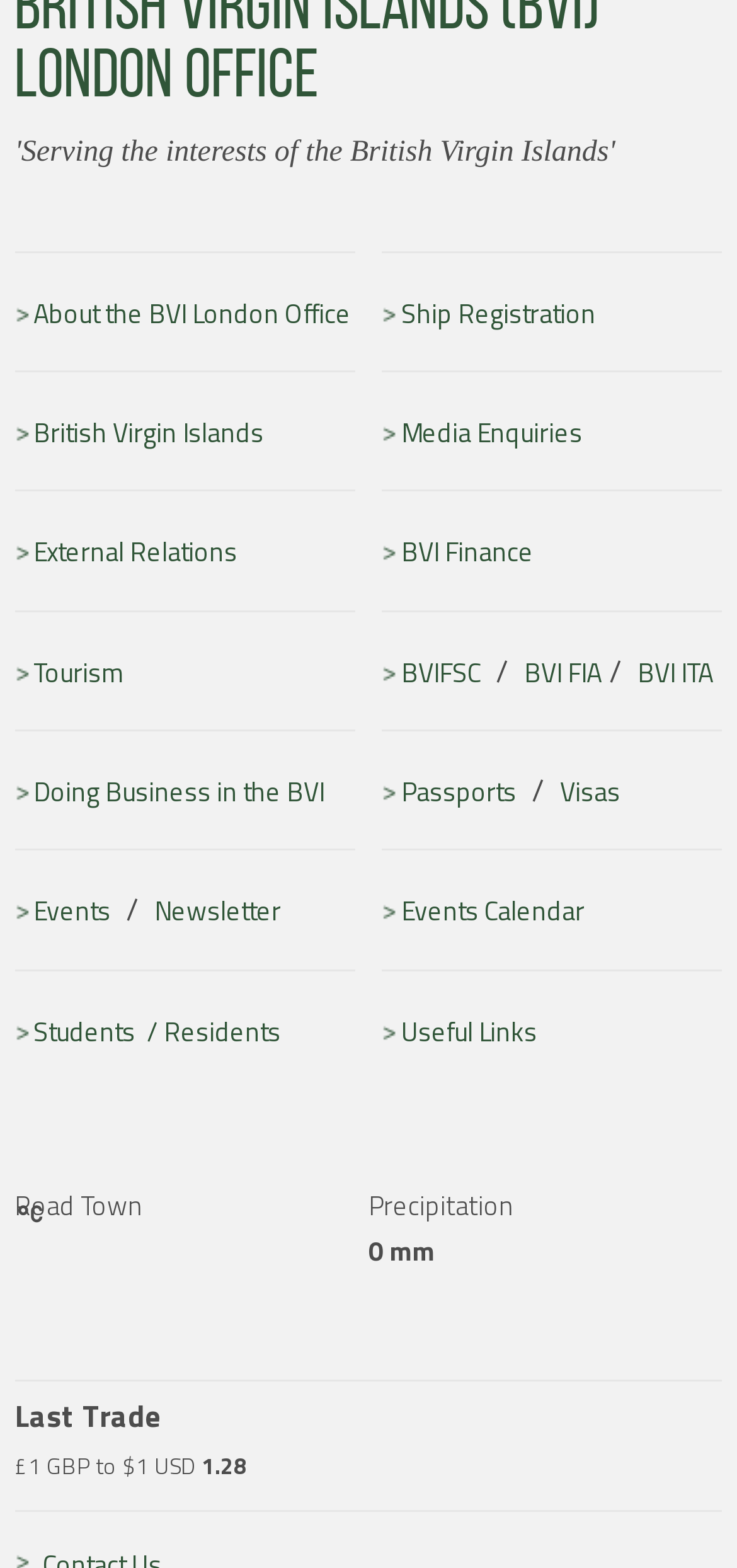Identify the bounding box of the UI element that matches this description: "British Virgin Islands".

[0.02, 0.266, 0.358, 0.286]